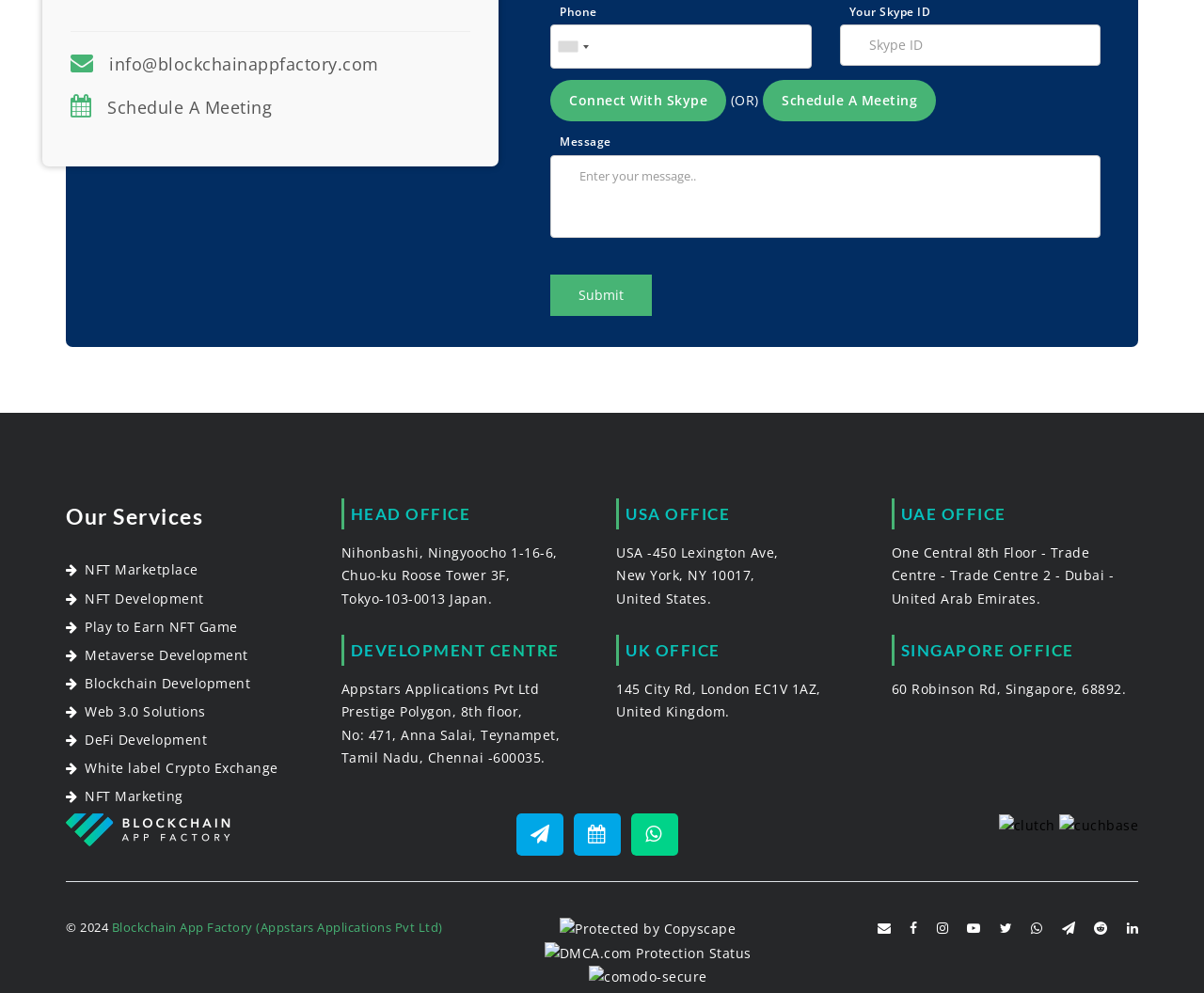How many social media platforms are linked on the webpage?
Using the image as a reference, give a one-word or short phrase answer.

9